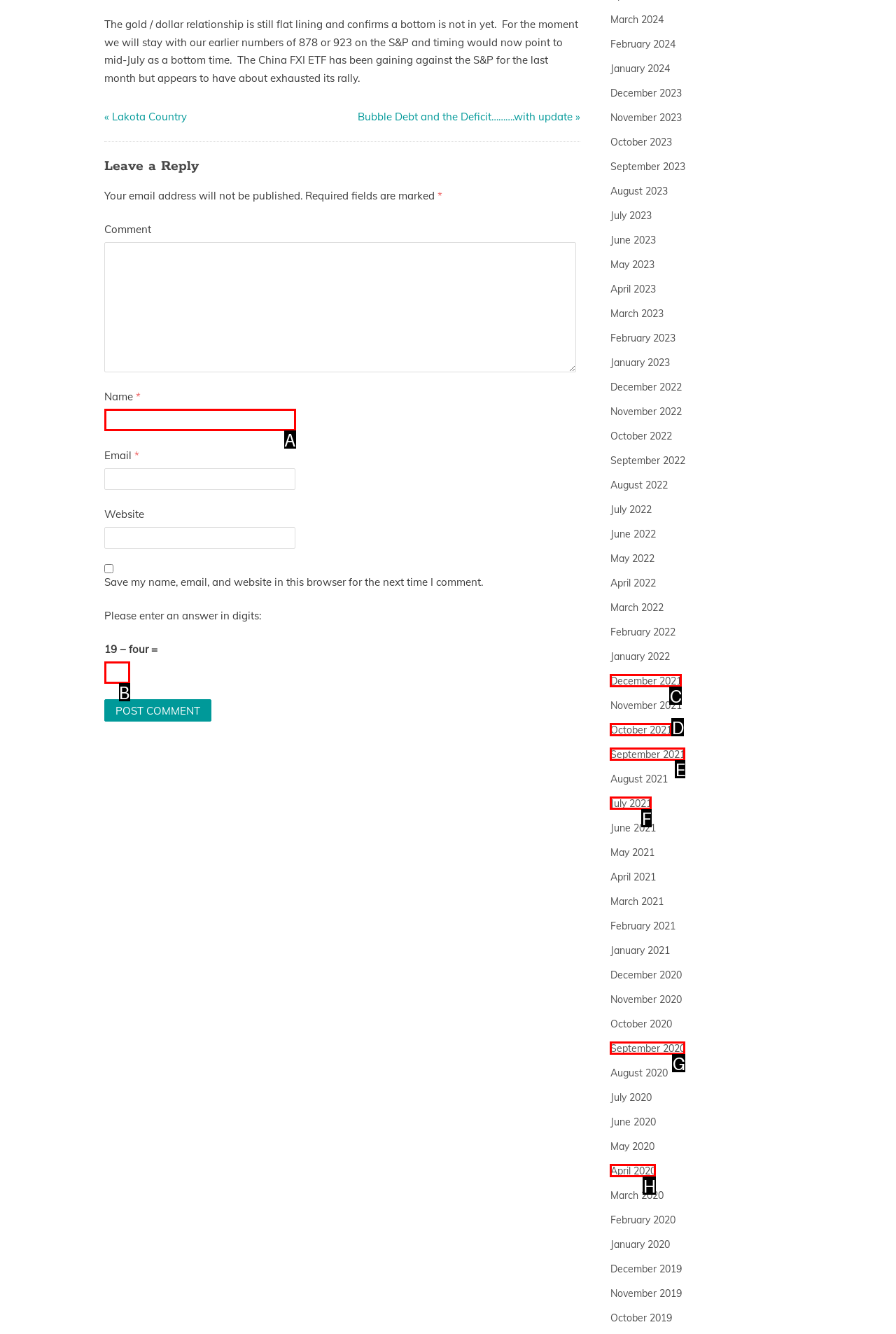Select the HTML element that best fits the description: December 2021
Respond with the letter of the correct option from the choices given.

C